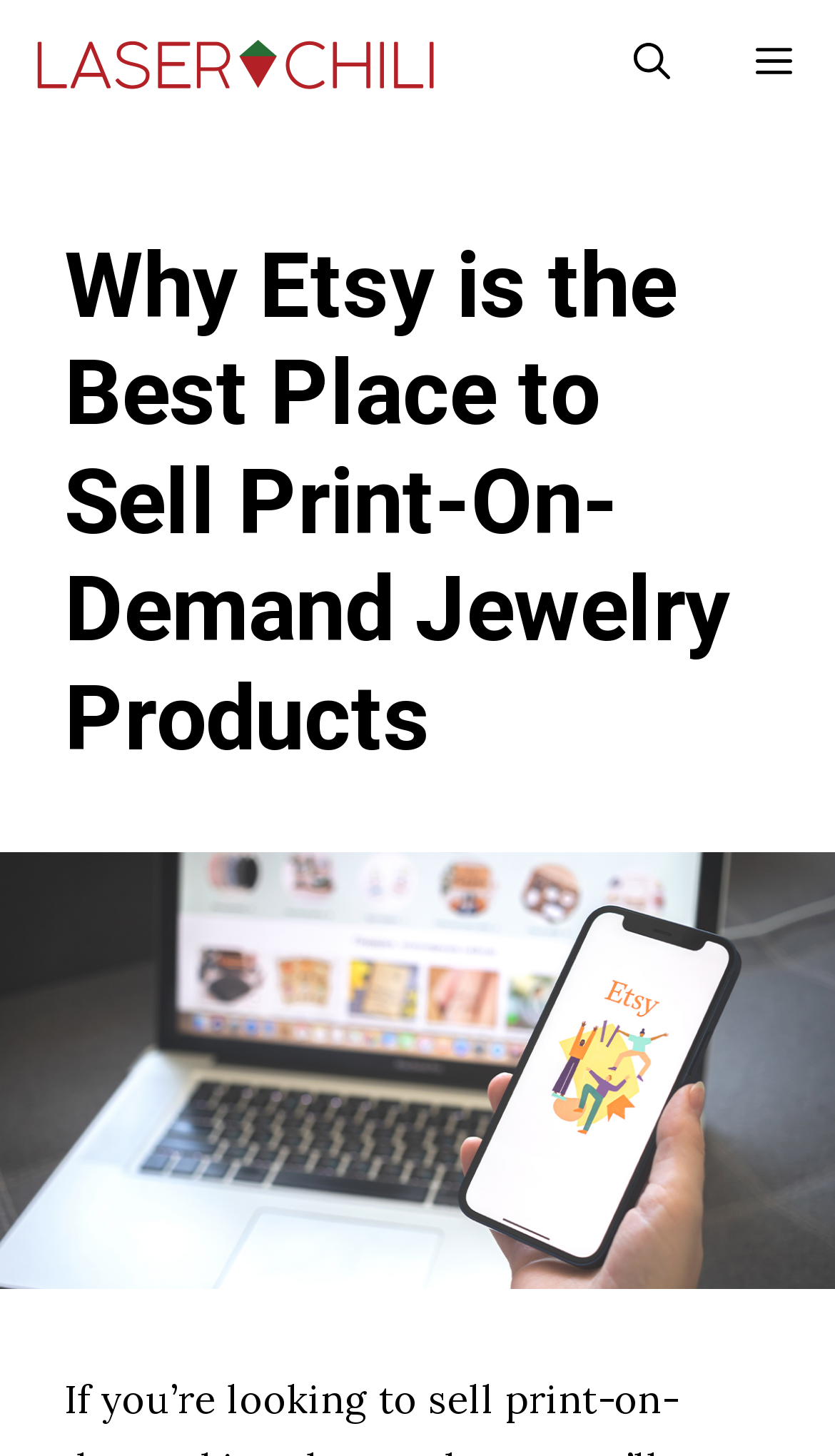Find the bounding box of the element with the following description: "title="Laser Chili"". The coordinates must be four float numbers between 0 and 1, formatted as [left, top, right, bottom].

[0.026, 0.0, 0.538, 0.088]